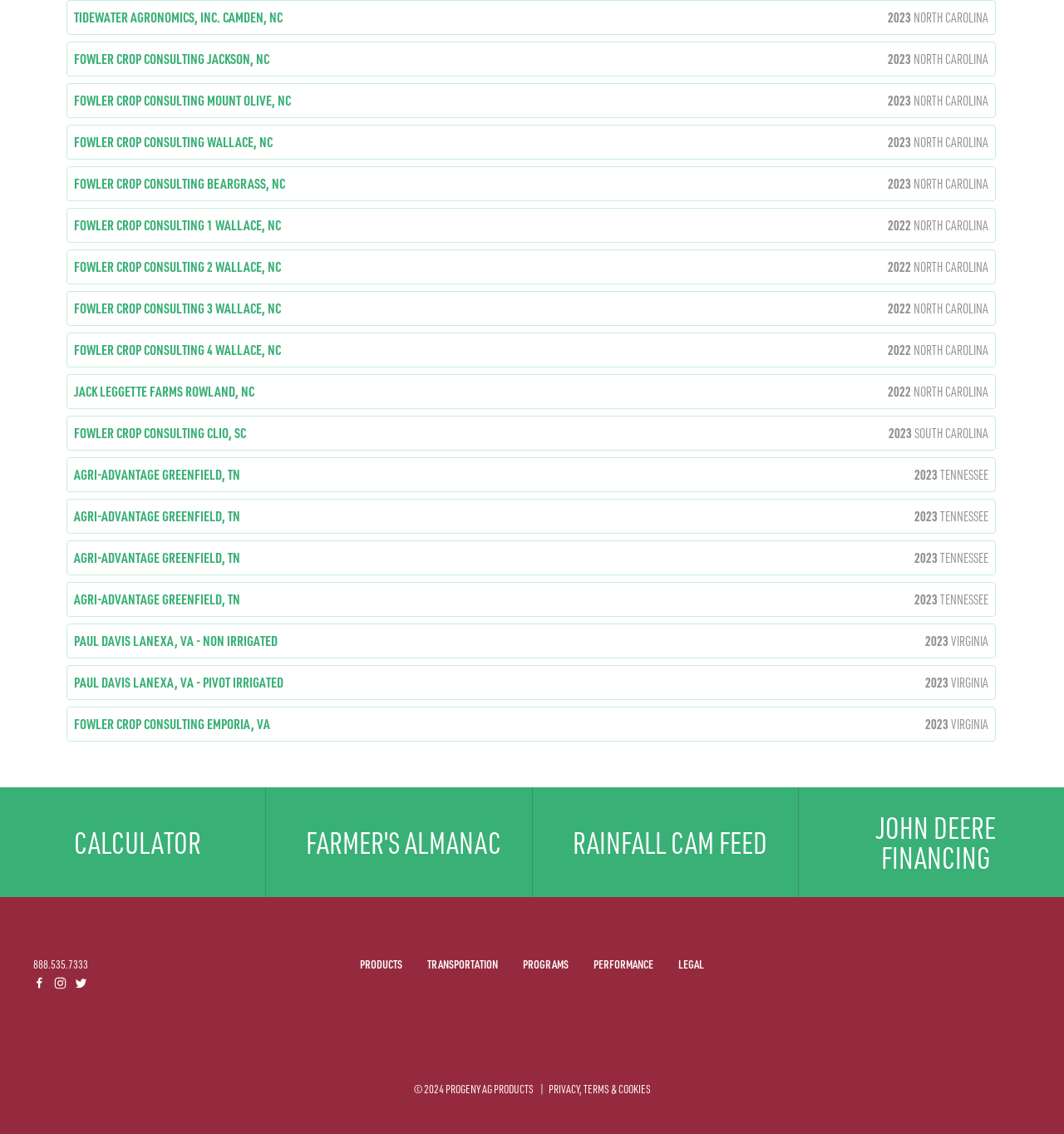What is the state mentioned in the first link?
From the details in the image, answer the question comprehensively.

I looked at the first link, which is 'TIDEWATER AGRONOMICS, INC. CAMDEN, NC 2023 NORTH CAROLINA', and the state mentioned is North Carolina.